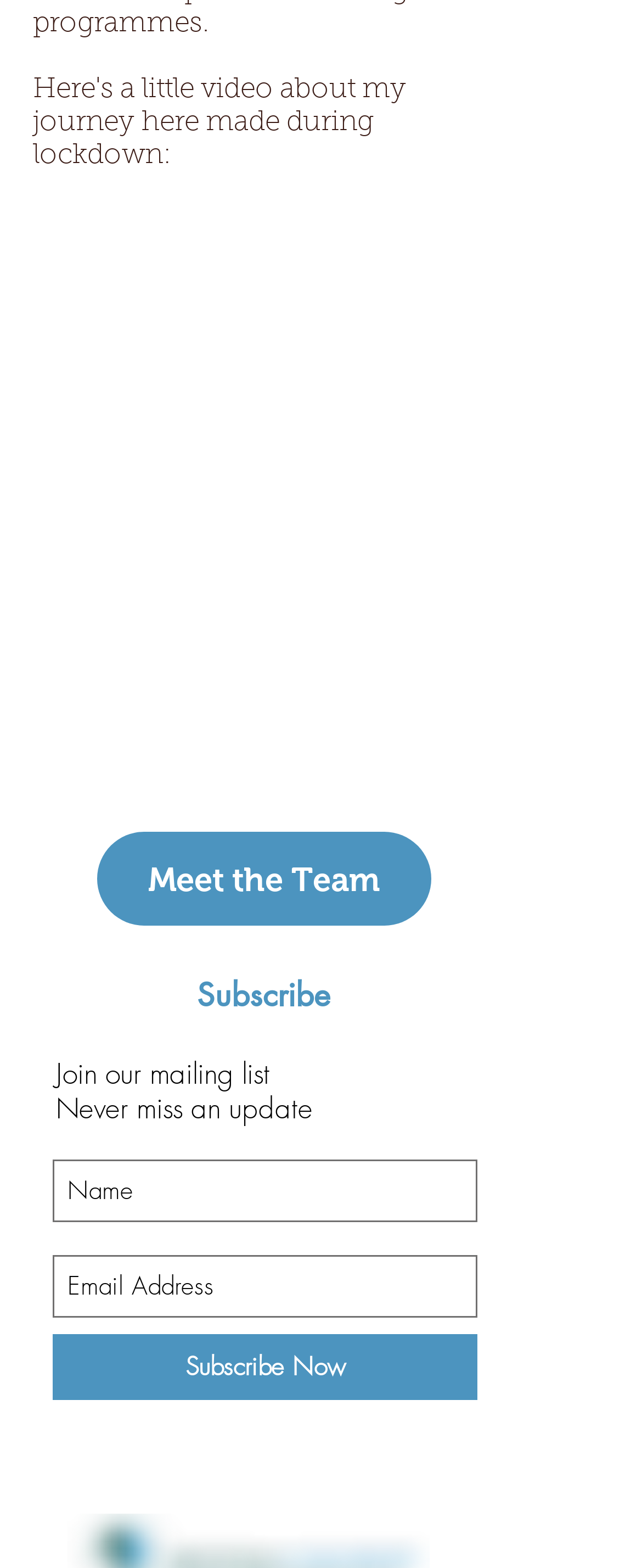Find and specify the bounding box coordinates that correspond to the clickable region for the instruction: "Visit Twitter".

[0.149, 0.914, 0.244, 0.953]